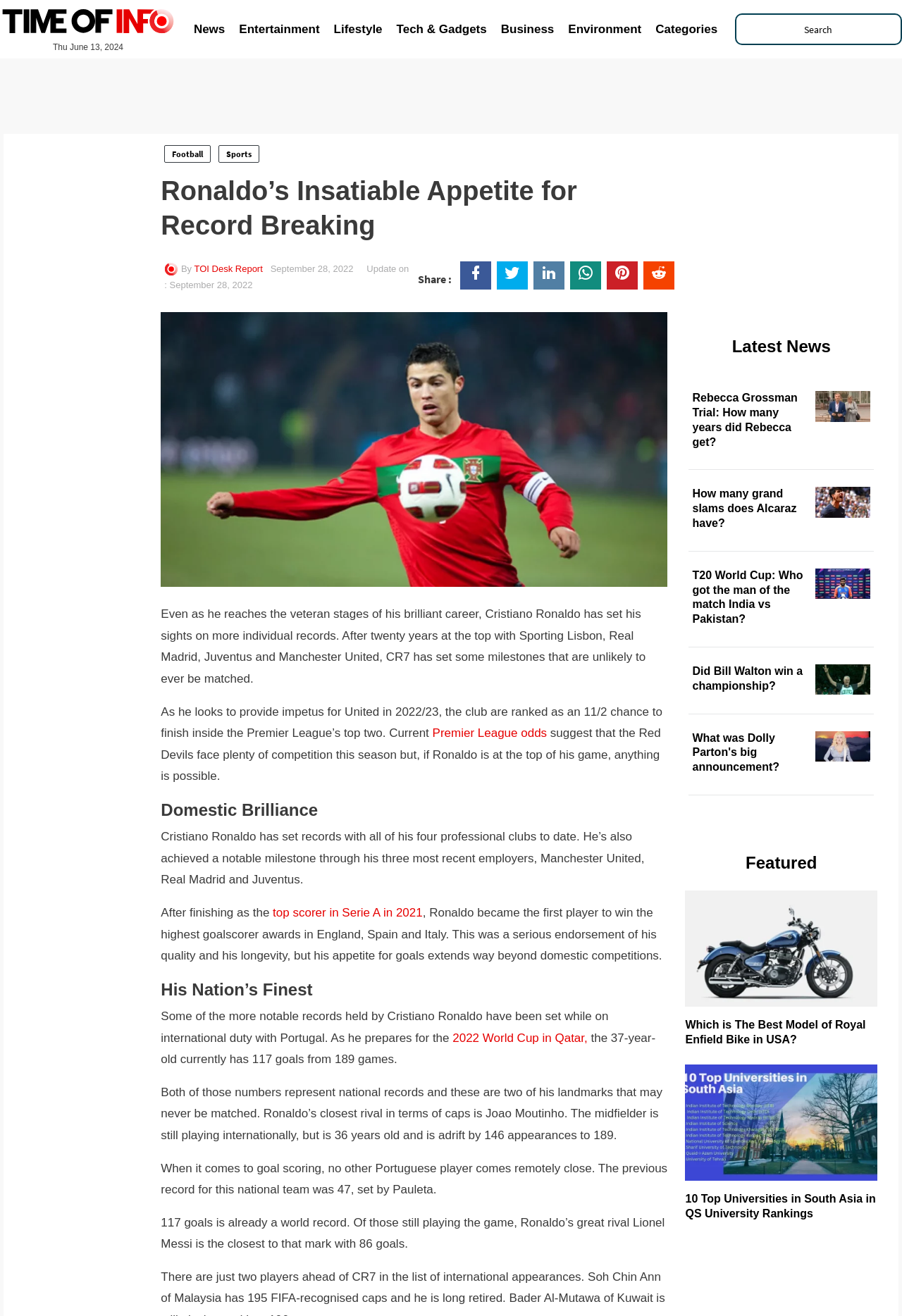Please identify the bounding box coordinates of the area that needs to be clicked to fulfill the following instruction: "Learn about Rebecca Grossman Trial."

[0.768, 0.297, 0.896, 0.342]